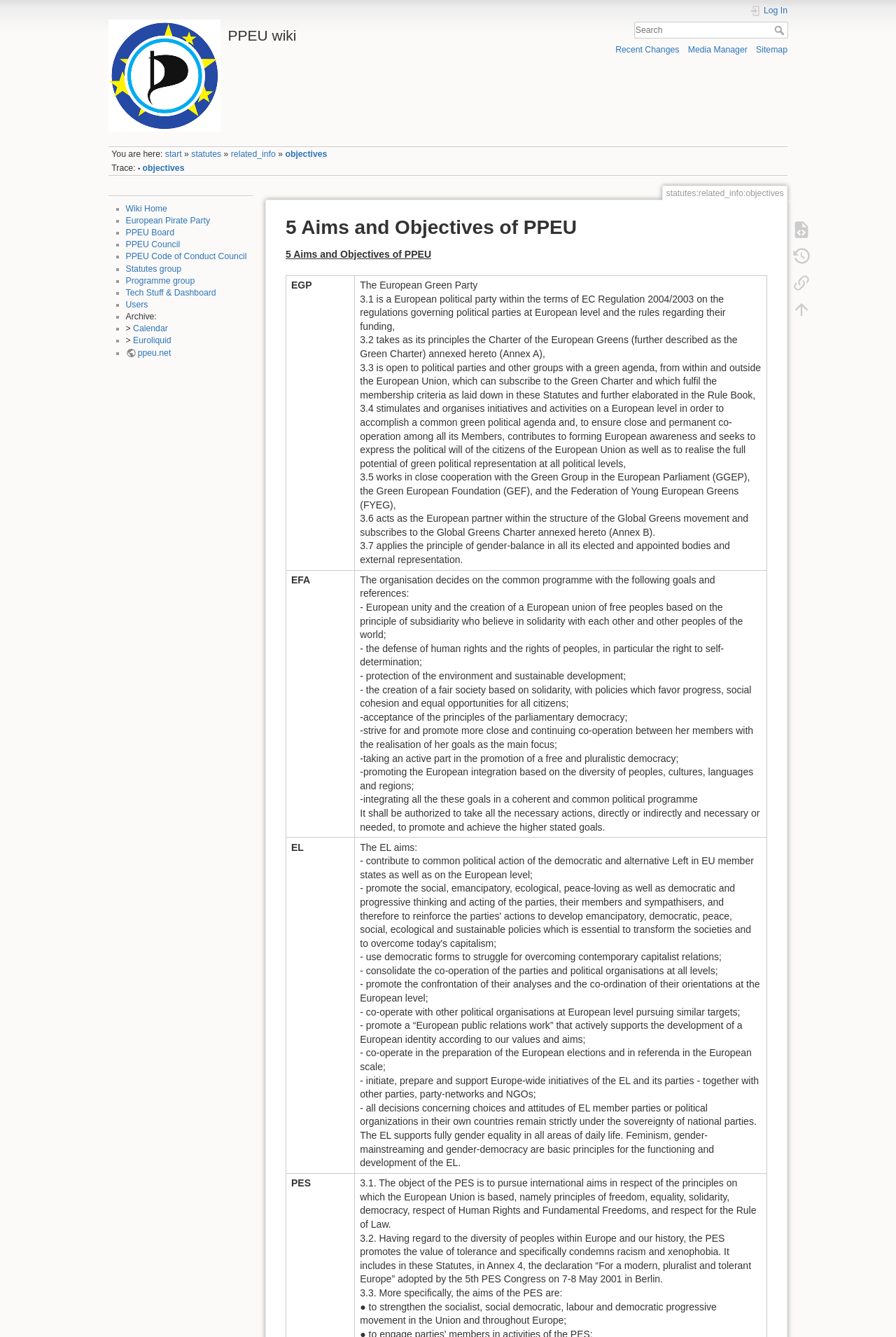Can you find the bounding box coordinates for the element that needs to be clicked to execute this instruction: "Click on the statutes link"? The coordinates should be given as four float numbers between 0 and 1, i.e., [left, top, right, bottom].

[0.213, 0.112, 0.247, 0.119]